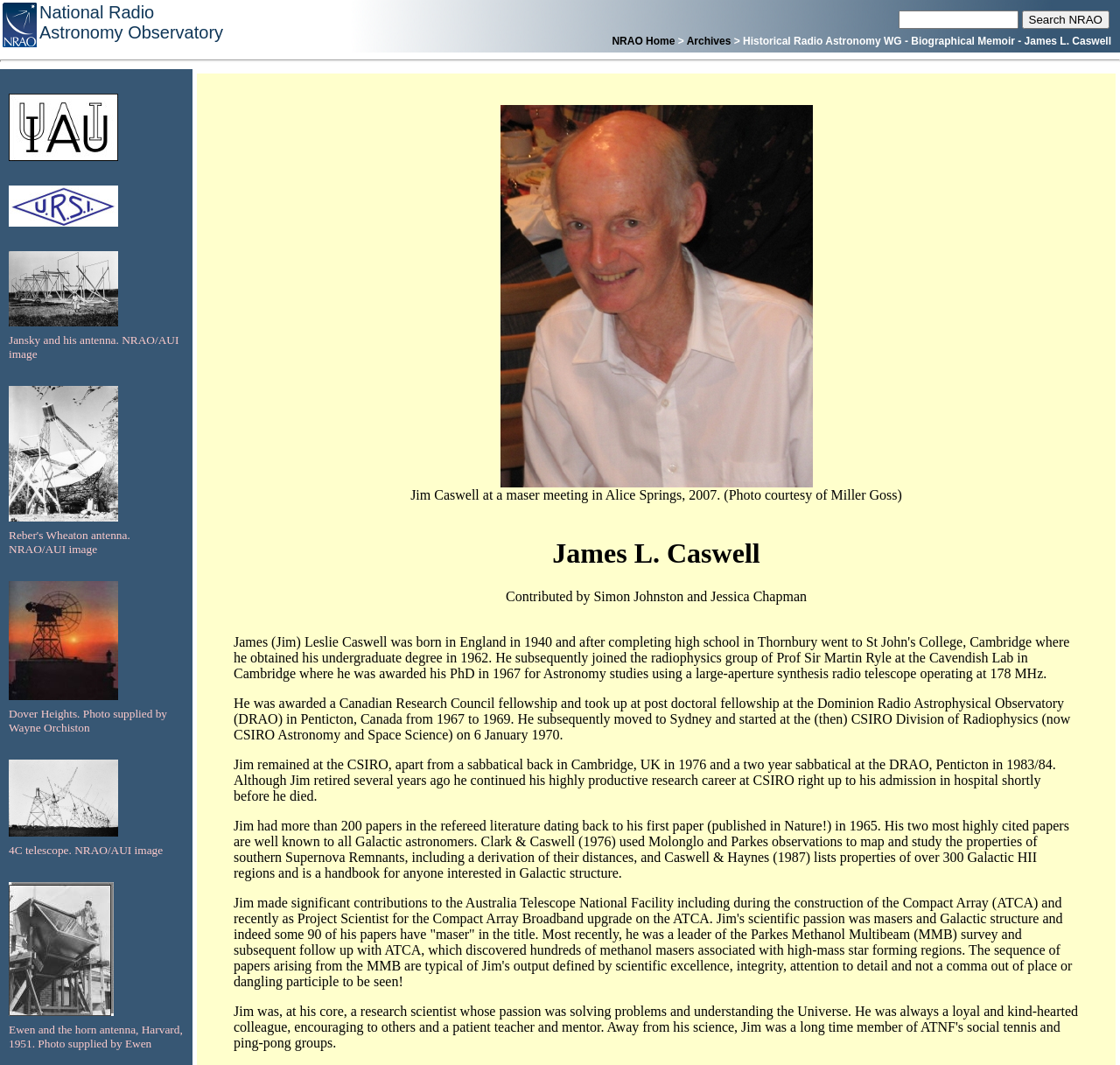What is the name of the observatory?
Give a thorough and detailed response to the question.

The name of the observatory can be found in the static text elements at the top of the webpage, which reads 'National Radio Astronomy Observatory'.